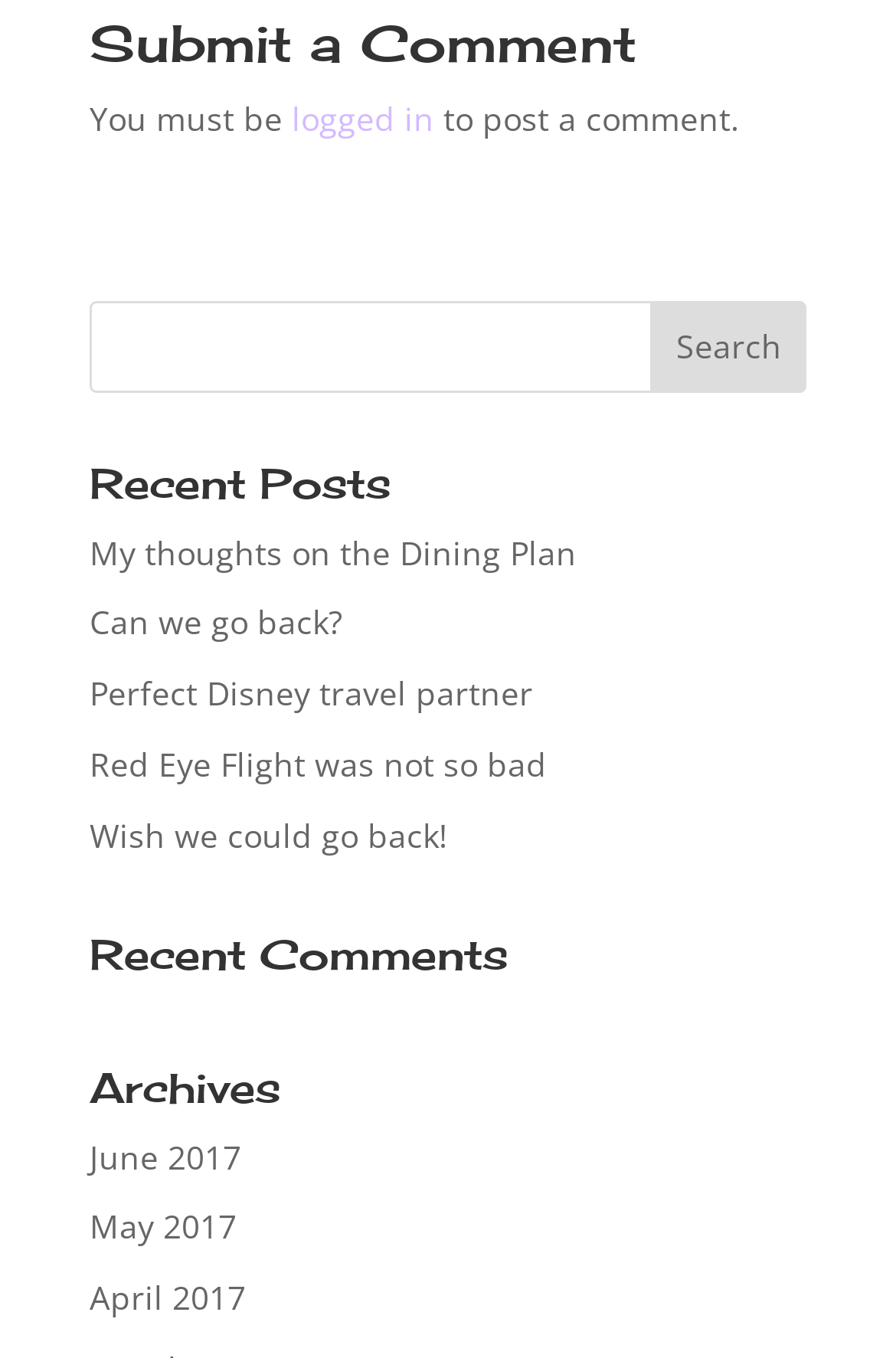What is the purpose of the top section?
Answer the question with just one word or phrase using the image.

Submit a comment